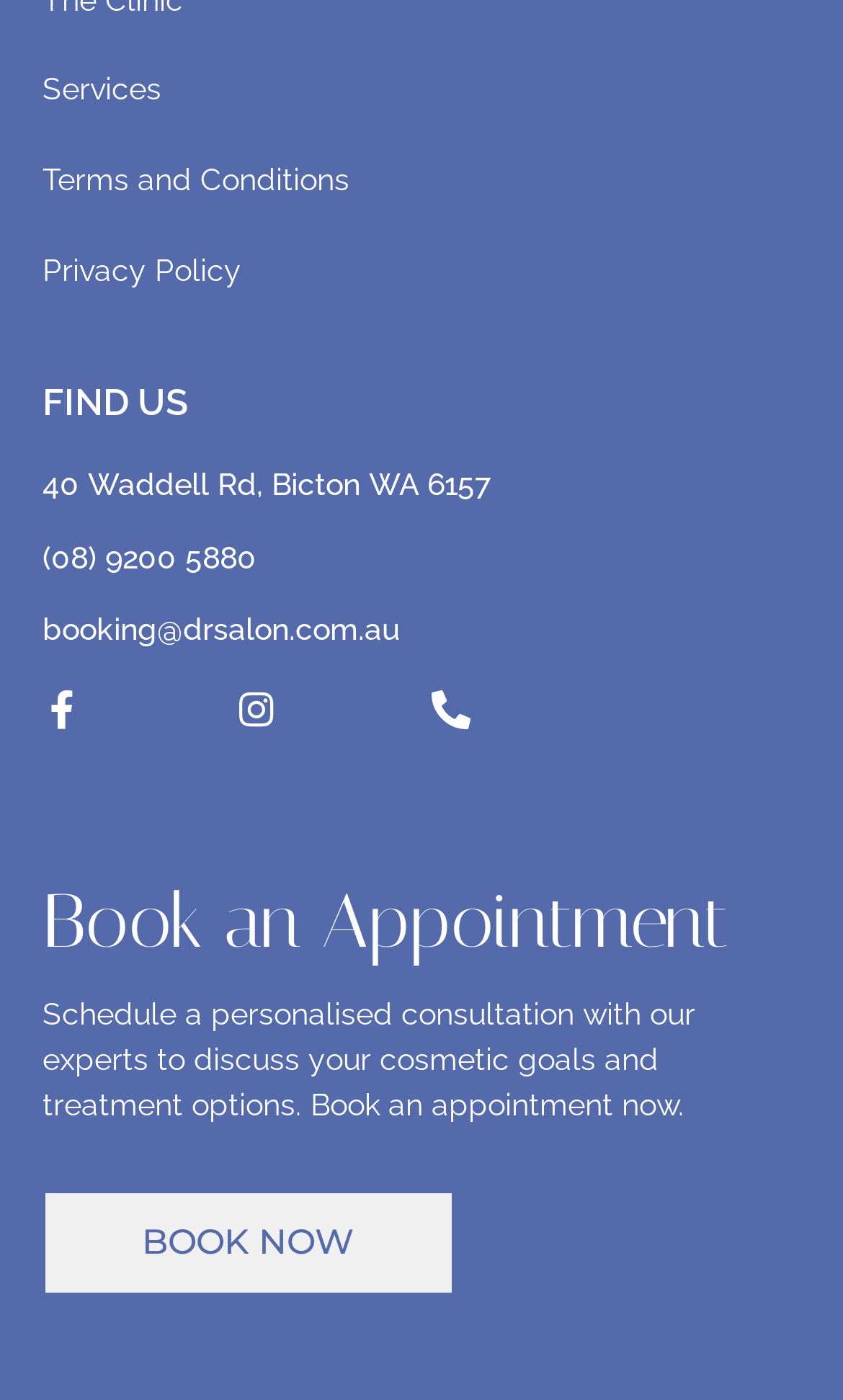Identify the bounding box coordinates for the UI element that matches this description: "BOOK NOW".

[0.05, 0.851, 0.537, 0.925]